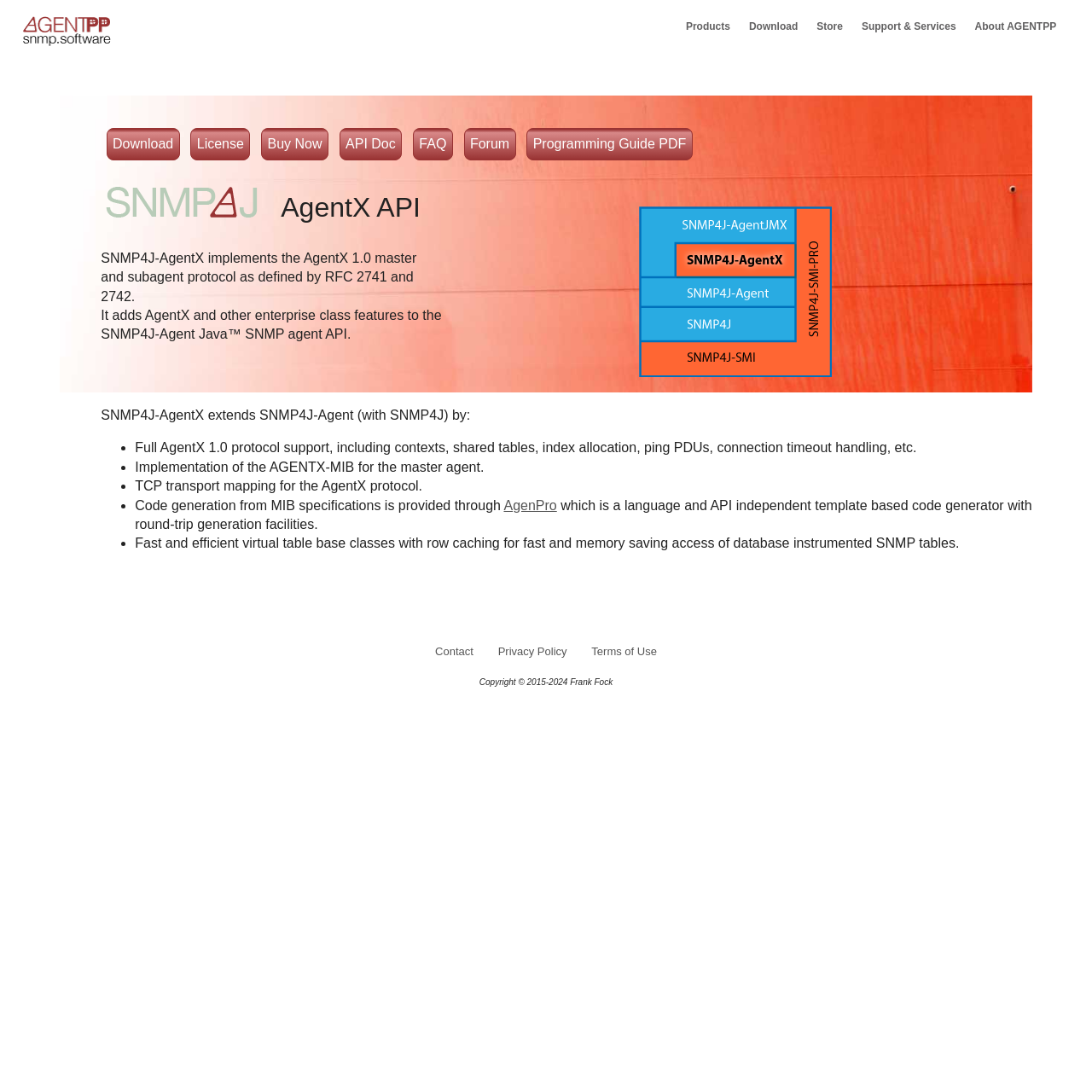Summarize the webpage with a detailed and informative caption.

The webpage is about SNMP4J-AgentX, a software product. At the top left corner, there is an image of the AGENTPP Logo. Below it, there is a main section that takes up most of the page. 

In the top navigation bar, there are five links: "Products", "Download", "Store", "Support & Services", and "About AGENTPP". Each of these links has a dropdown menu.

In the main section, there is an article that describes SNMP4J-AgentX. The article starts with a brief introduction, followed by an image of the SNMP4J-AgentX Stack, which includes a smaller image of the SNMP4J Icon. 

Below the image, there is a heading "AgentX API" and a paragraph of text that explains what SNMP4J-AgentX does. The text is followed by a list of bullet points that describe the features of SNMP4J-AgentX, including full AgentX 1.0 protocol support, implementation of the AGENTX-MIB, TCP transport mapping, and code generation from MIB specifications.

At the bottom of the page, there are three sections. The first section has links to "Contact", "Privacy Policy", and "Terms of Use". The second section has a copyright notice that states "Copyright © 2015-2024 Frank Fock".